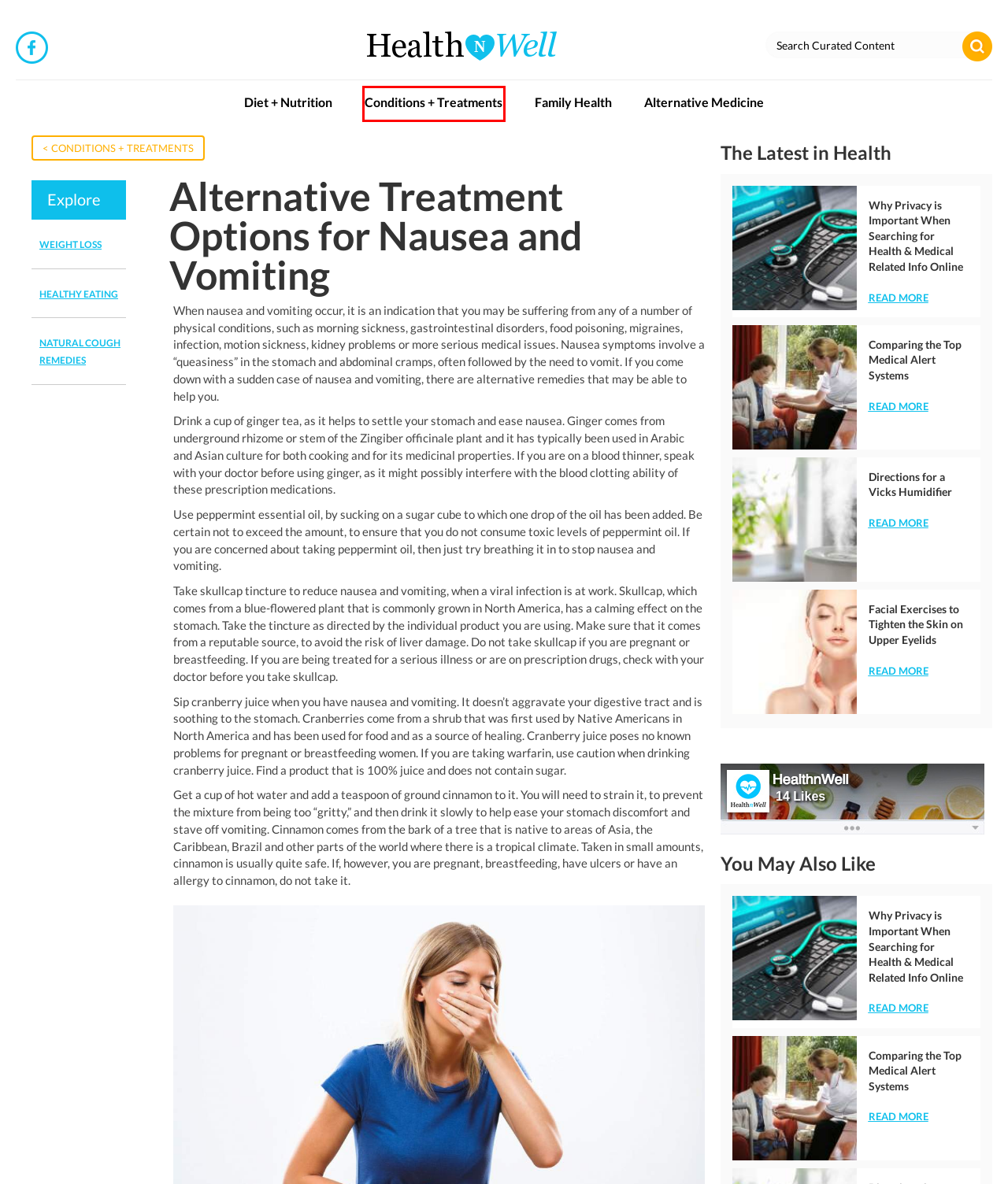Evaluate the webpage screenshot and identify the element within the red bounding box. Select the webpage description that best fits the new webpage after clicking the highlighted element. Here are the candidates:
A. Comparing the Top Medical Alert Systems - Health n Well.com
B. Family Health Archives - Health n Well.com
C. Conditions + Treatments Archives - Health n Well.com
D. Why Privacy is Important When Searching for Health & Medical Related Info Online - Health n Well.com
E. Diet + Nutrition Archives - Health n Well.com
F. Directions for a Vicks Humidifier - Health n Well.com
G. Facial Exercises to Tighten the Skin on Upper Eyelids - Health n Well.com
H. Alternative Medicine Archives - Health n Well.com

C